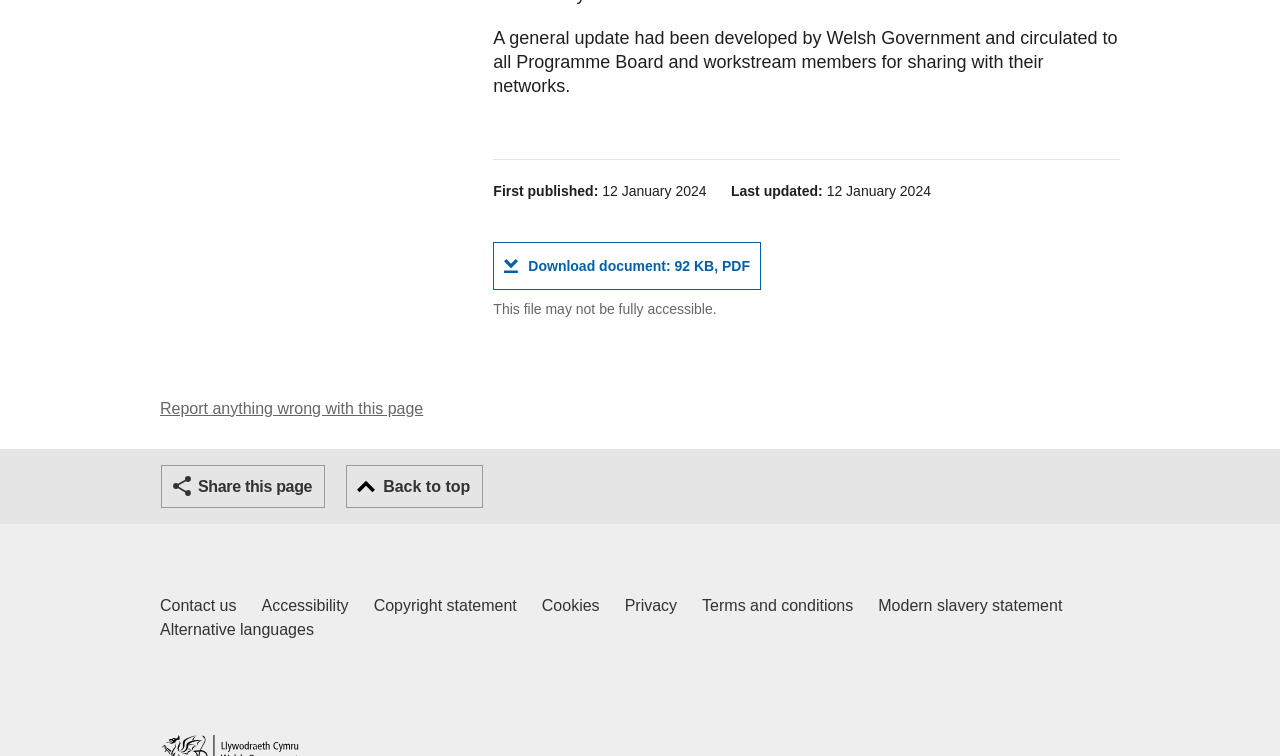Respond to the following query with just one word or a short phrase: 
What is the warning about the downloadable file?

May not be fully accessible